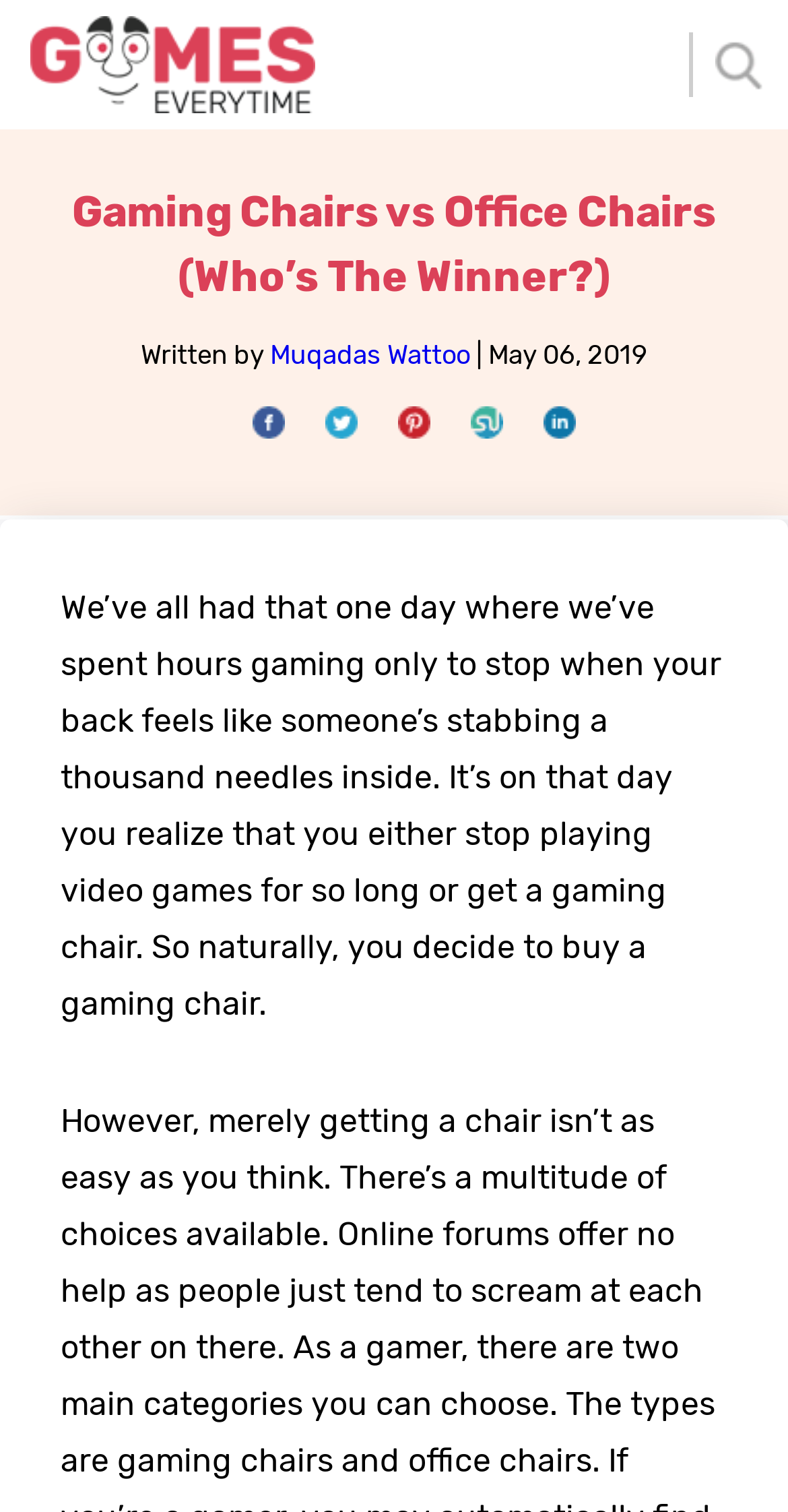Please provide a one-word or short phrase answer to the question:
What is the date the article was written?

May 06, 2019